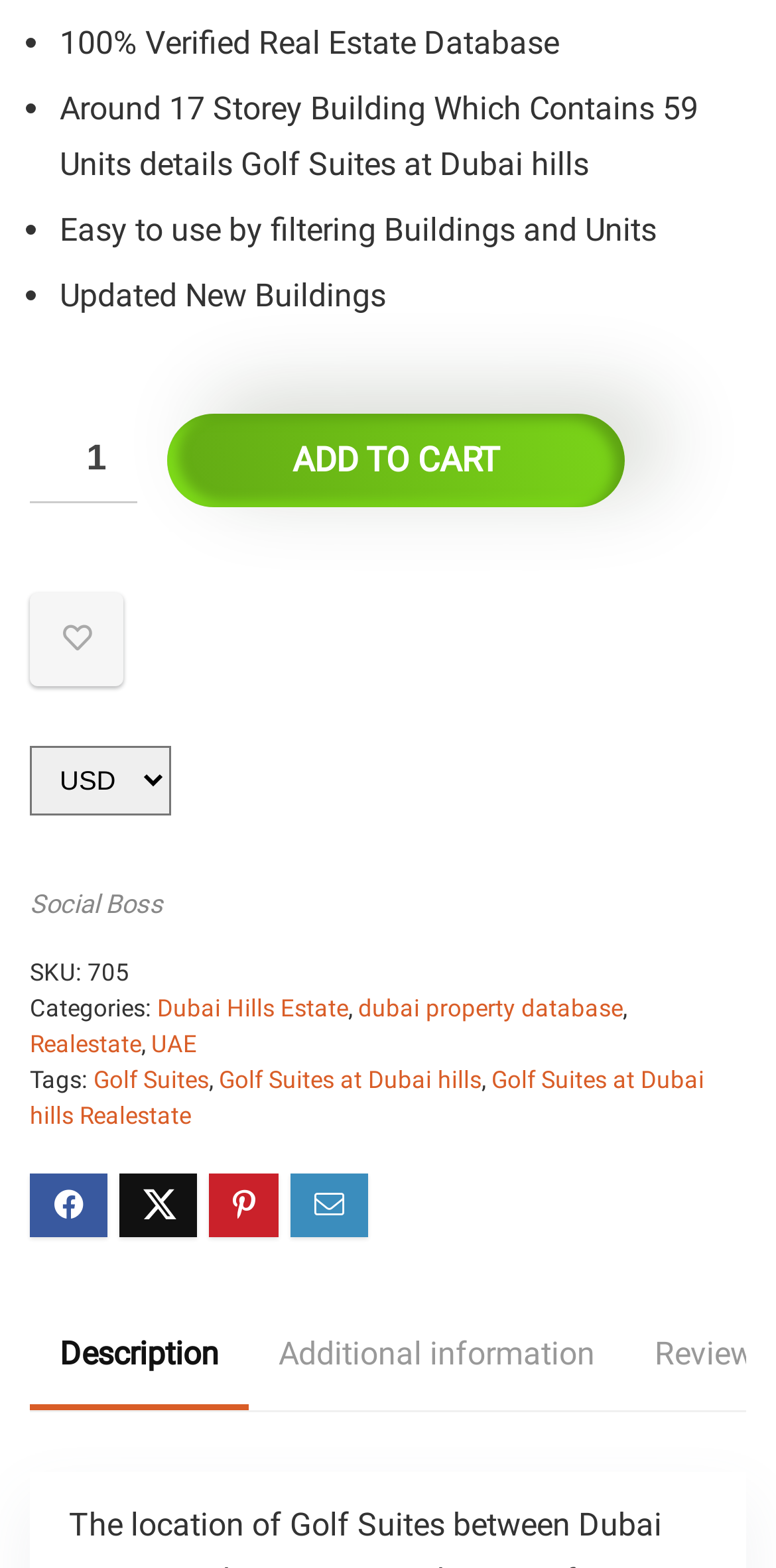Please provide a brief answer to the question using only one word or phrase: 
What are the categories of the product?

Dubai Hills Estate, dubai property database, Realestate, UAE